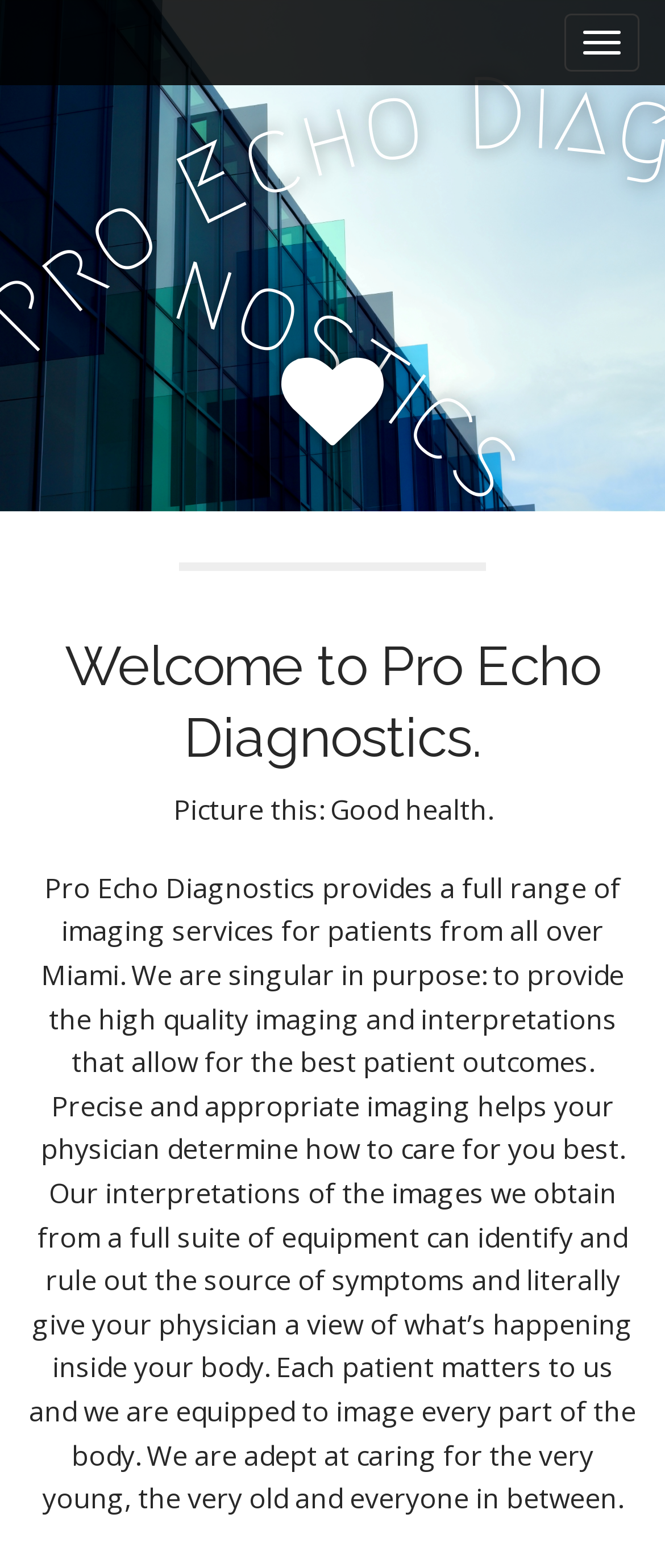Calculate the bounding box coordinates for the UI element based on the following description: "Pro Echo Diagnostics". Ensure the coordinates are four float numbers between 0 and 1, i.e., [left, top, right, bottom].

[0.0, 0.026, 1.0, 0.213]